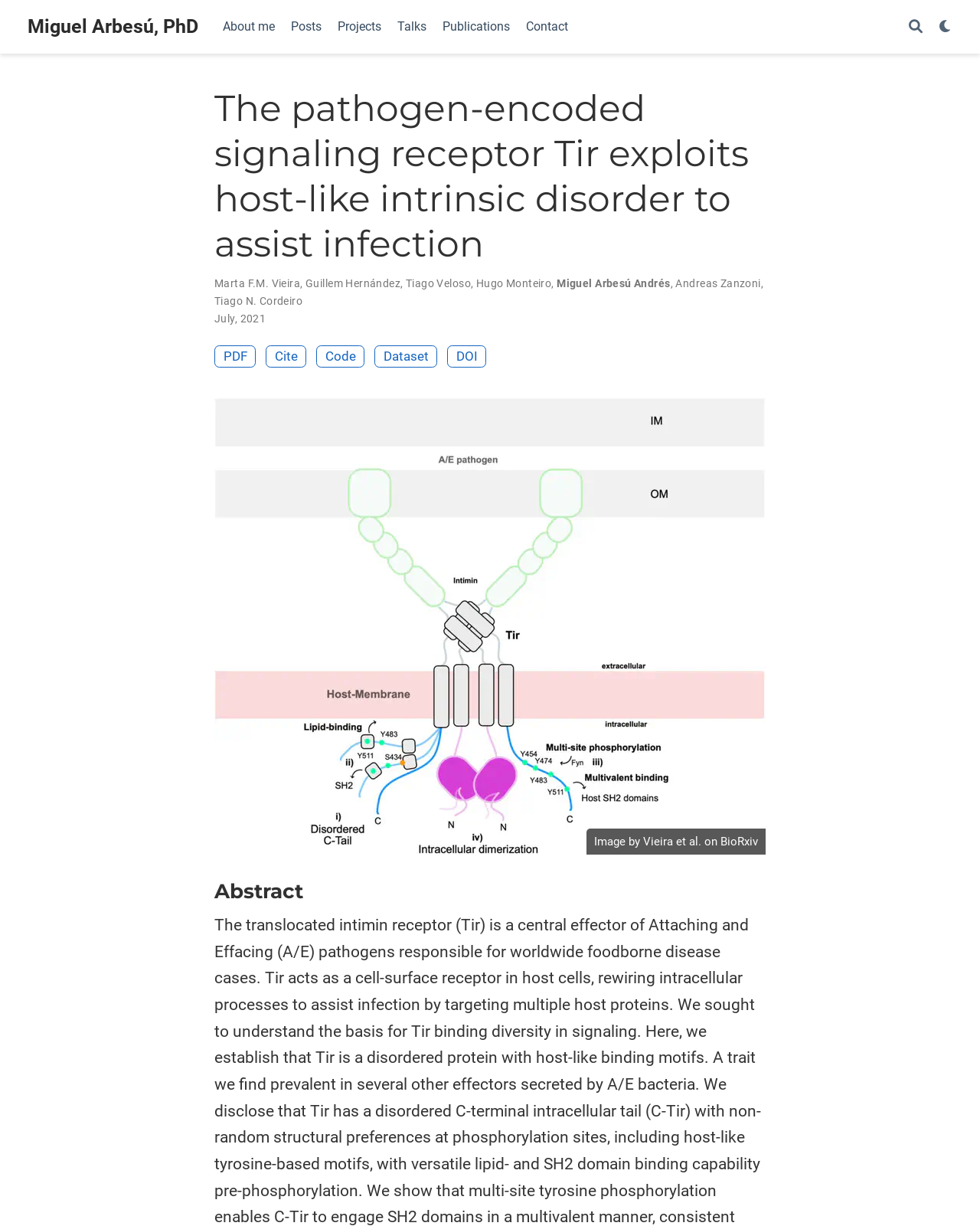What is the title of the section below the authors' names?
Answer the question with as much detail as you can, using the image as a reference.

I found the answer by looking at the section below the authors' names, where the title 'Abstract' is displayed as a heading.